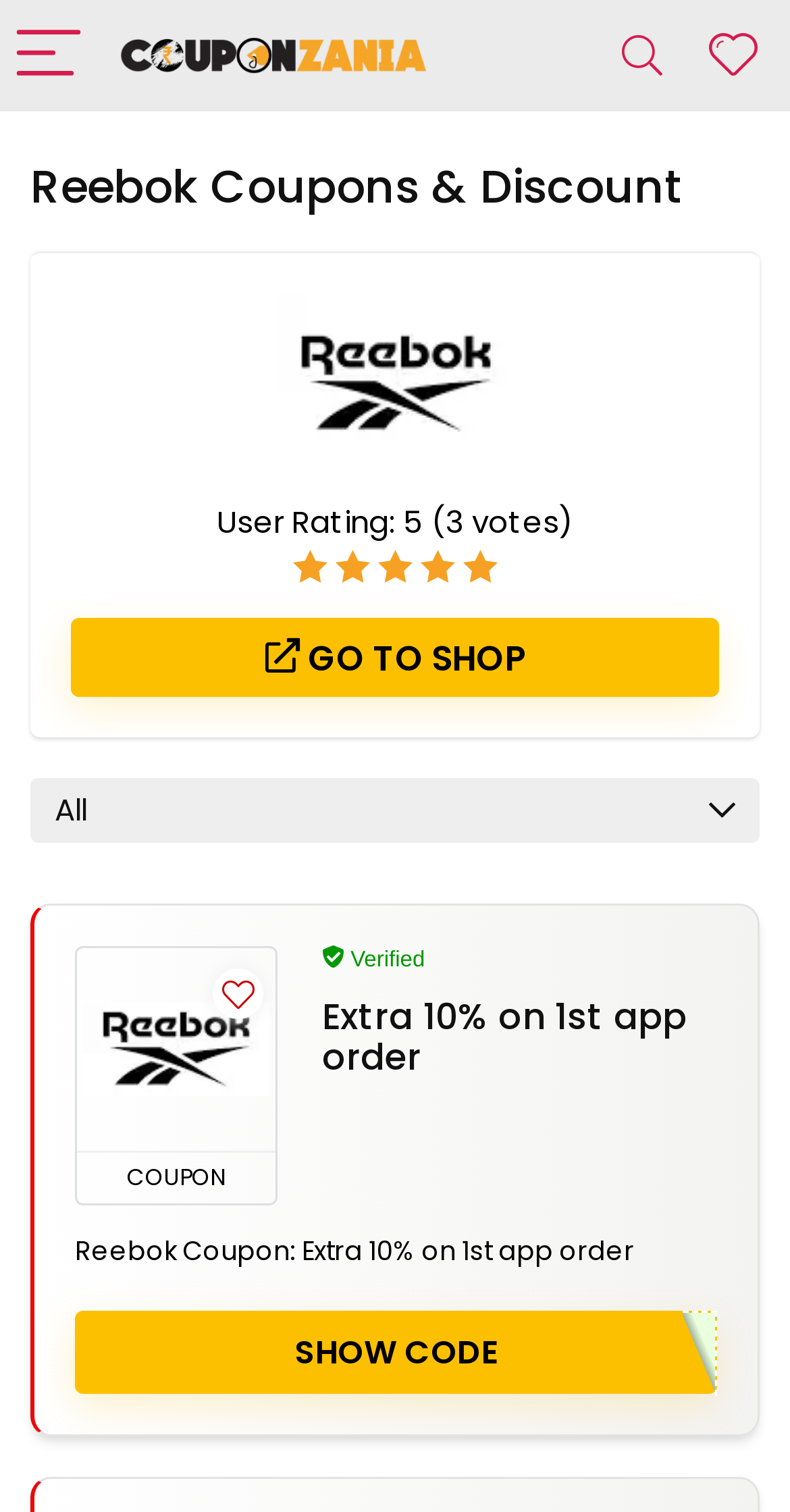Extract the main headline from the webpage and generate its text.

Reebok Coupons & Discount